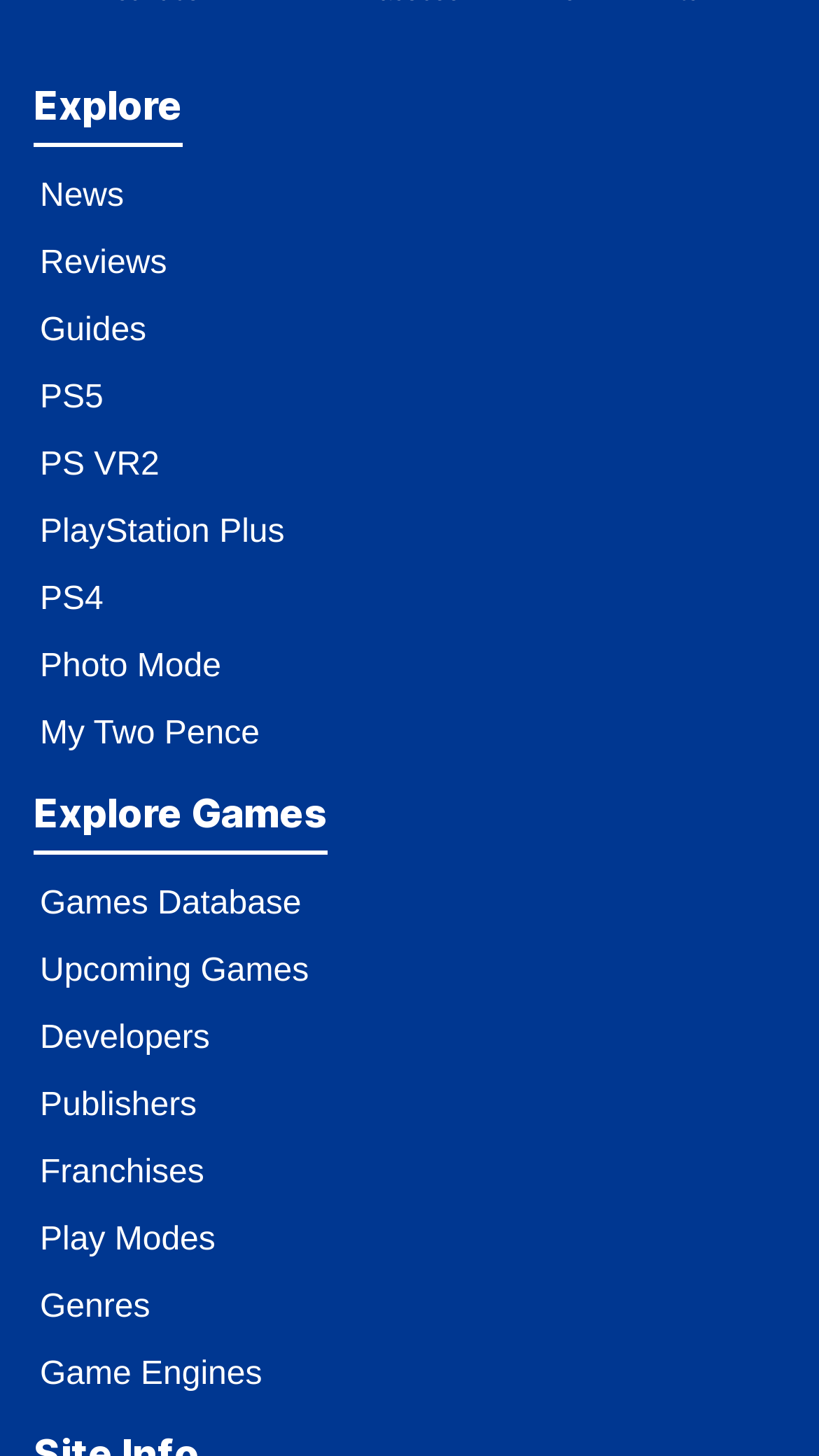What is the last link in the 'Explore Games' section?
Based on the screenshot, respond with a single word or phrase.

Game Engines